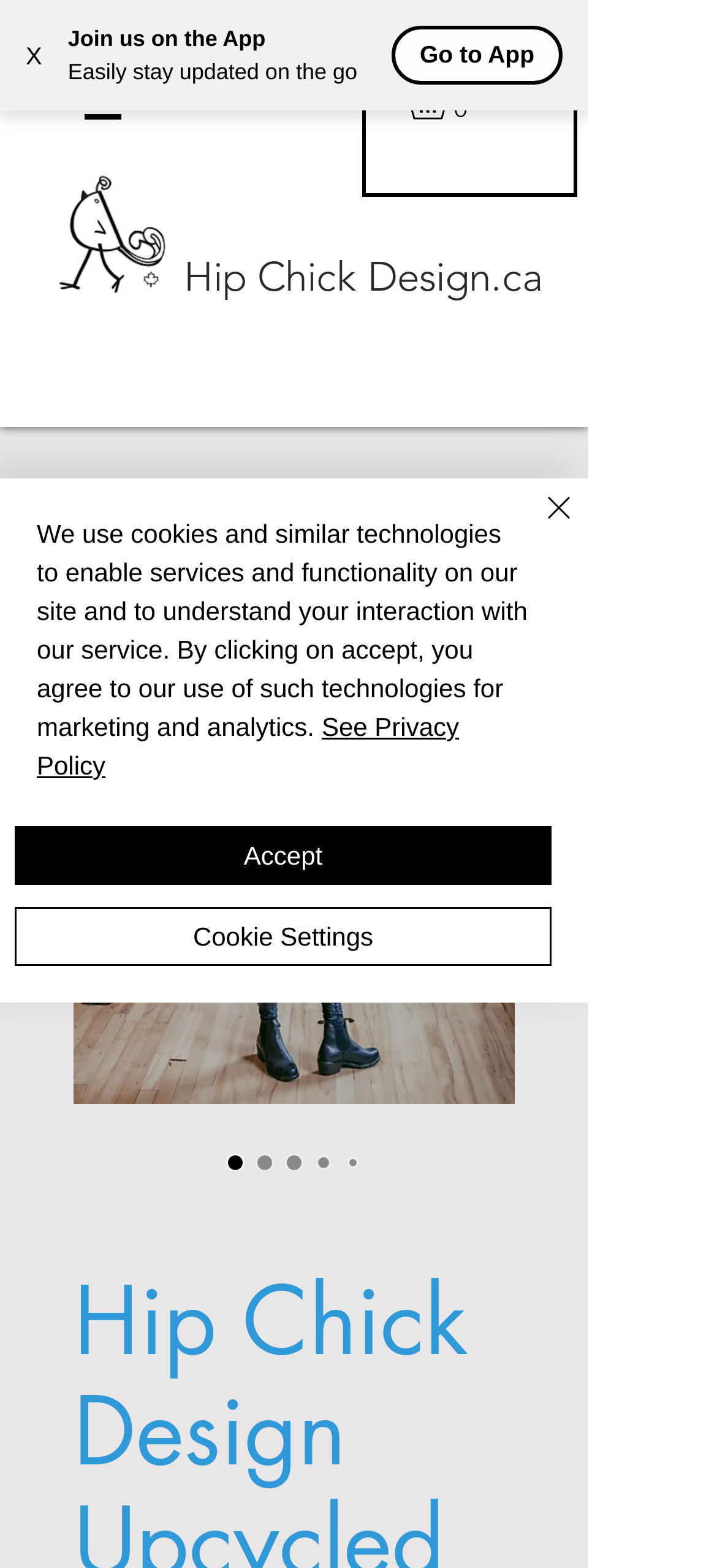Determine the bounding box coordinates for the clickable element to execute this instruction: "Call the phone number". Provide the coordinates as four float numbers between 0 and 1, i.e., [left, top, right, bottom].

None